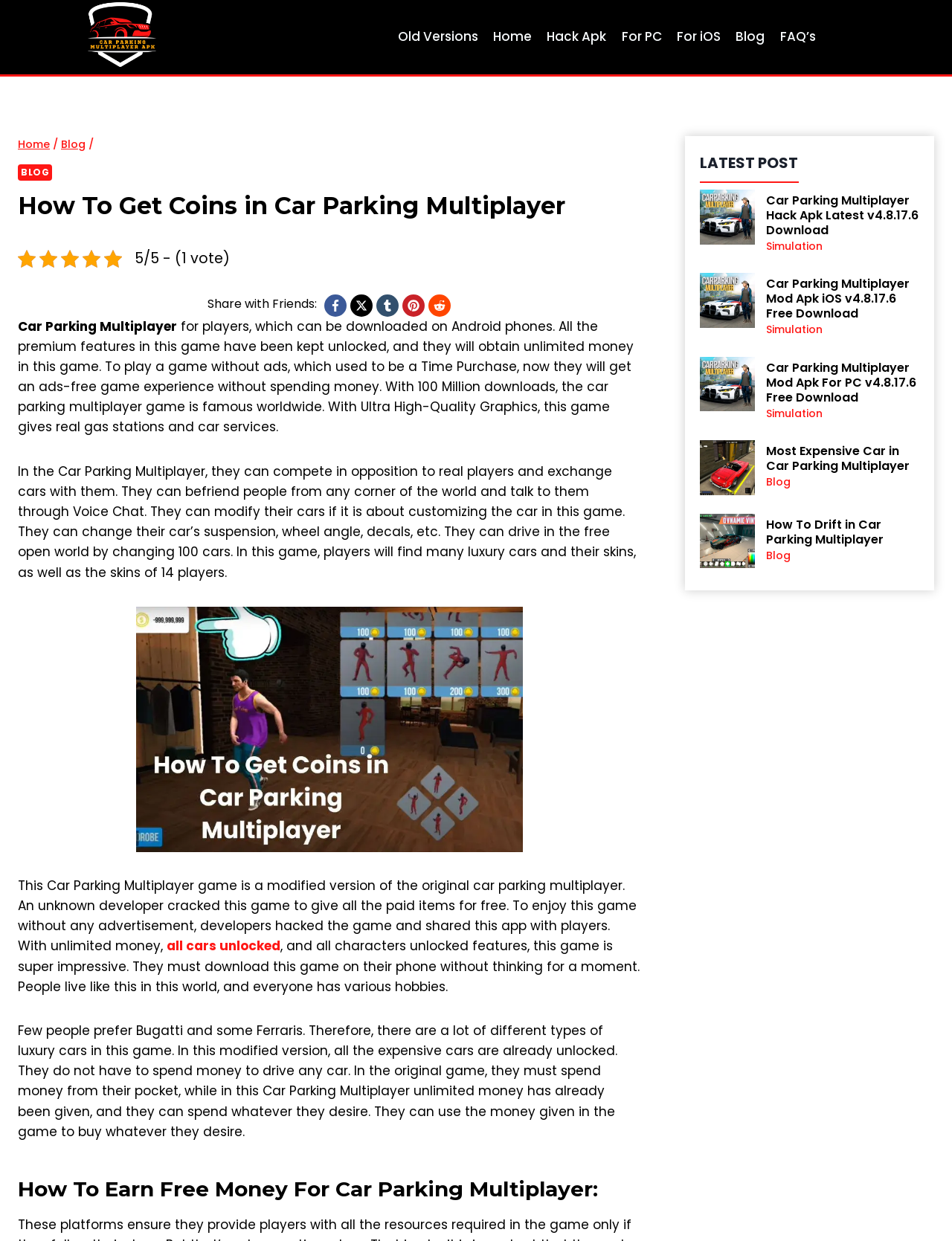Please locate the clickable area by providing the bounding box coordinates to follow this instruction: "Visit Chartered Financial Planner".

None